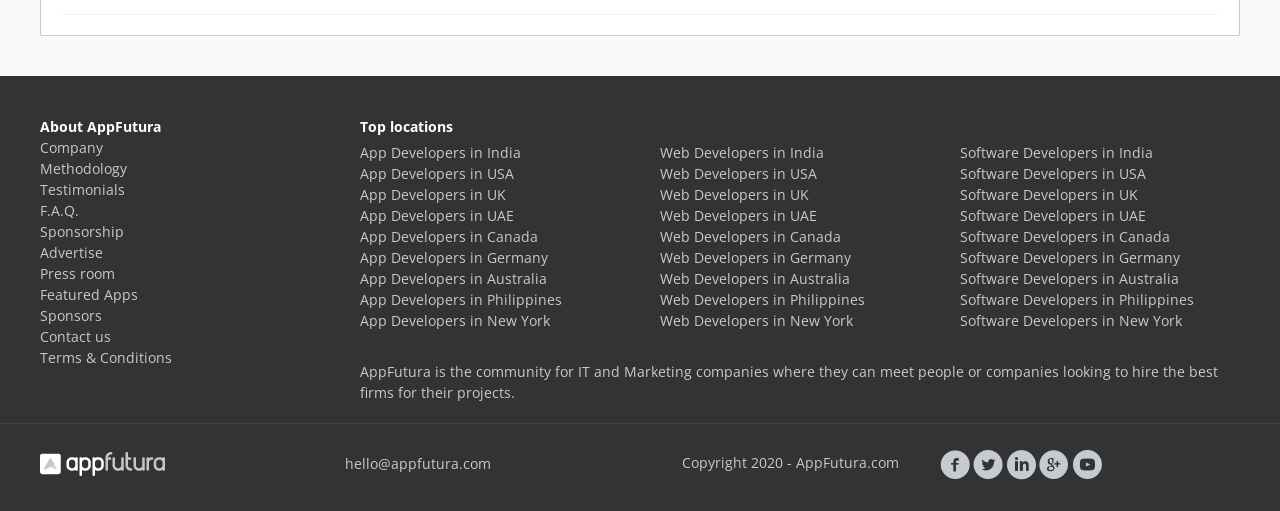Given the element description Web Developers in New York, identify the bounding box coordinates for the UI element on the webpage screenshot. The format should be (top-left x, top-left y, bottom-right x, bottom-right y), with values between 0 and 1.

[0.516, 0.609, 0.666, 0.646]